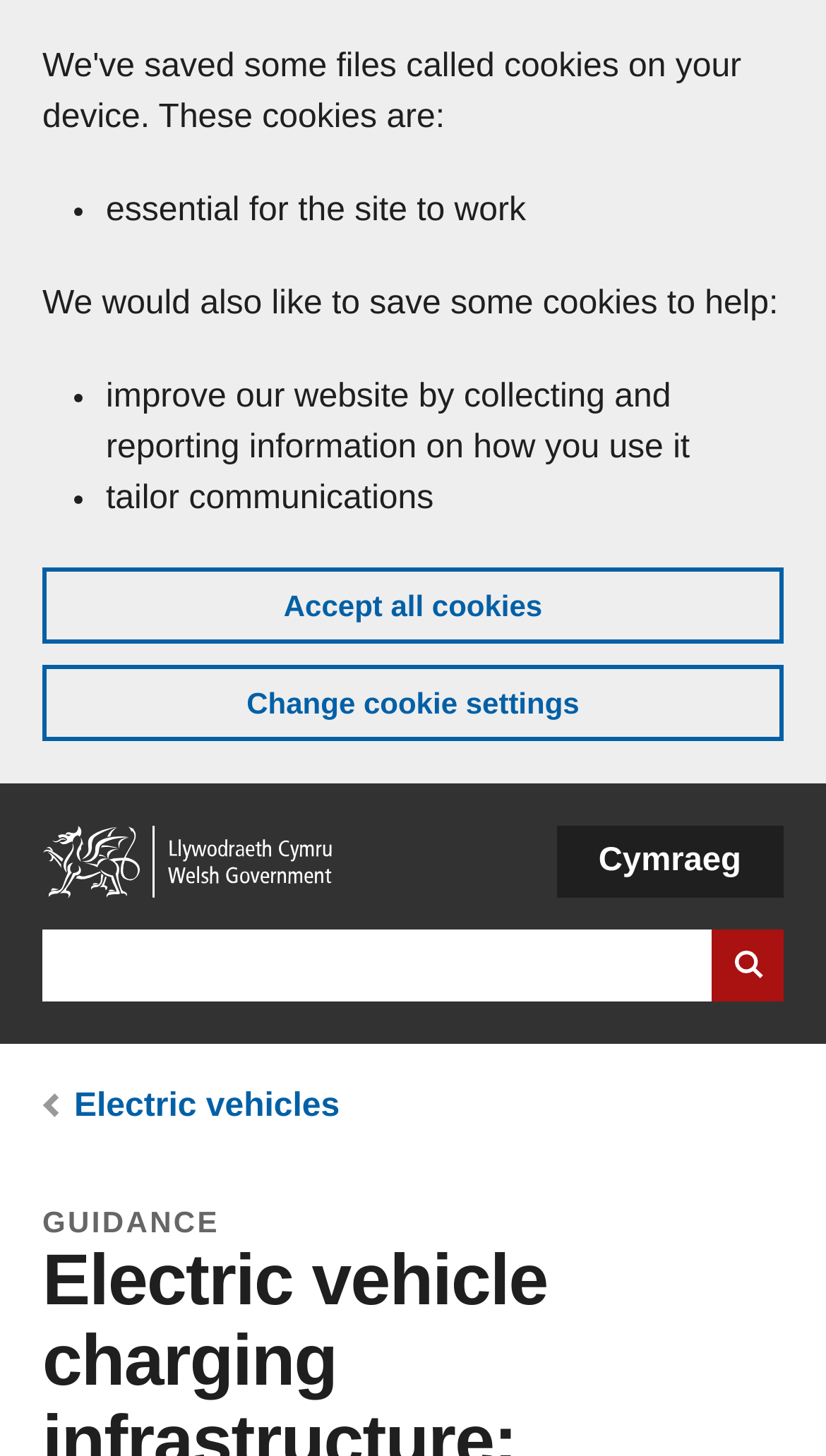Extract the heading text from the webpage.

Electric vehicle charging infrastructure: national standards